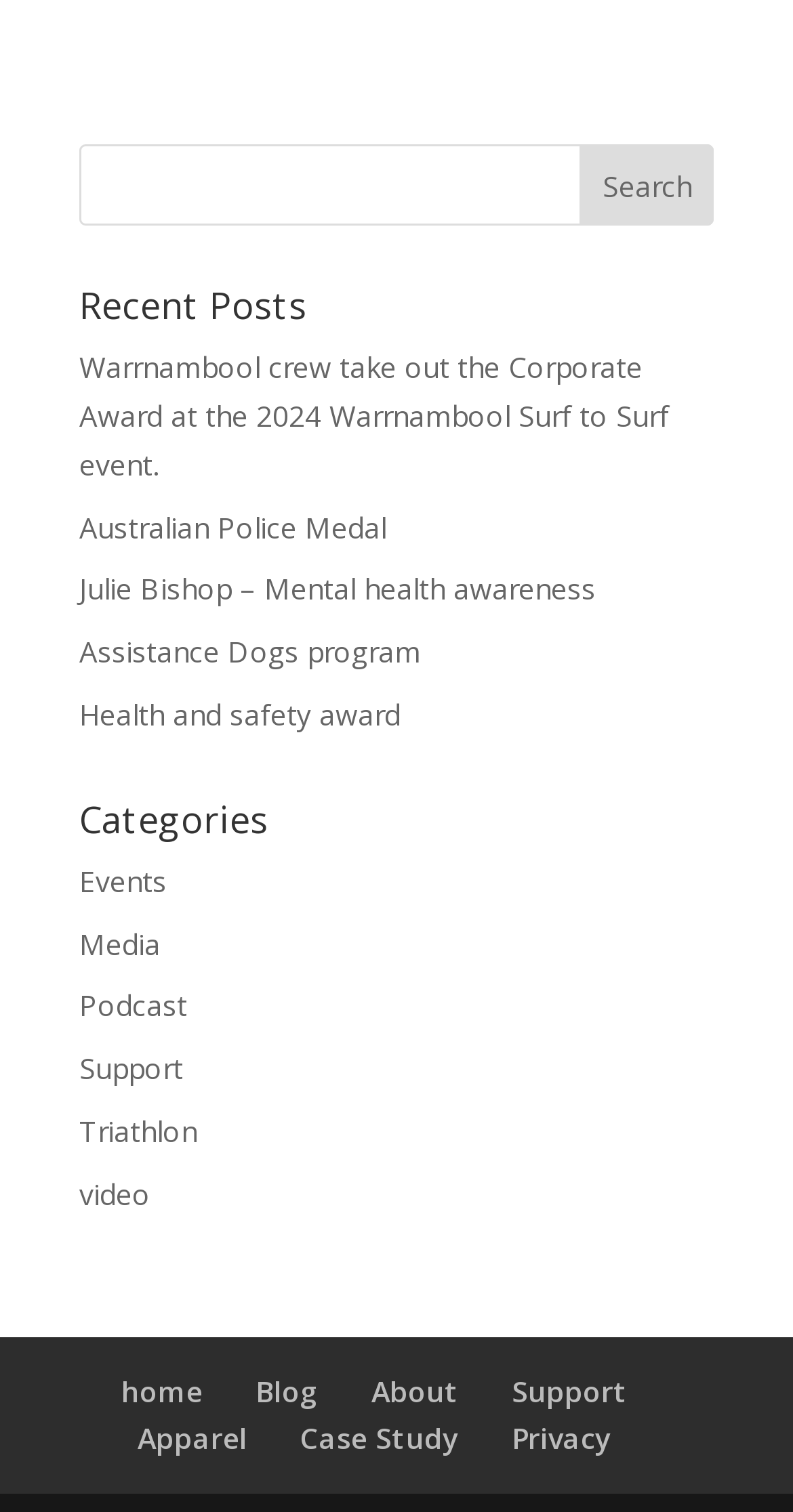Specify the bounding box coordinates of the element's region that should be clicked to achieve the following instruction: "visit home page". The bounding box coordinates consist of four float numbers between 0 and 1, in the format [left, top, right, bottom].

[0.153, 0.907, 0.255, 0.932]